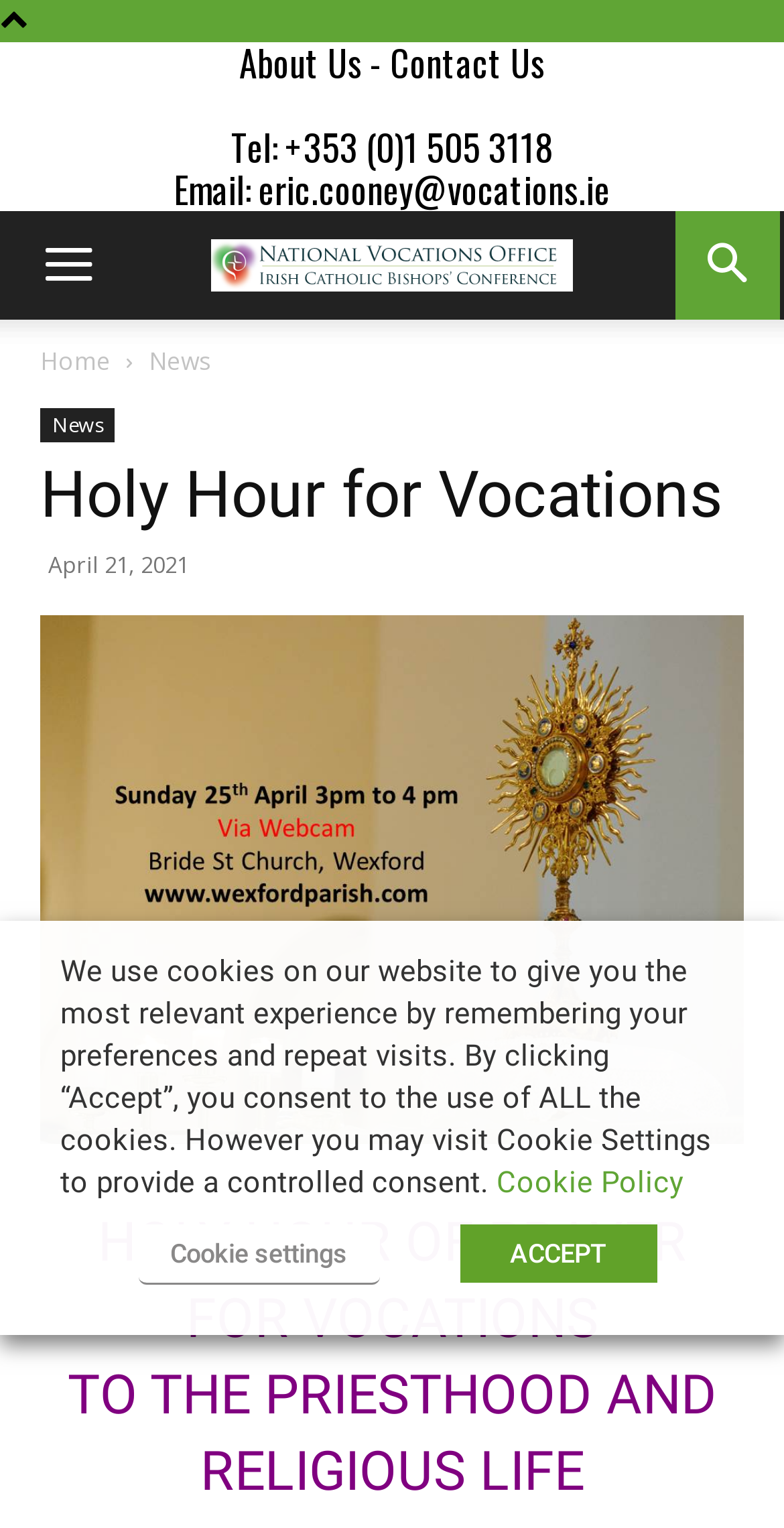Please locate the bounding box coordinates for the element that should be clicked to achieve the following instruction: "Click the Contact Us link". Ensure the coordinates are given as four float numbers between 0 and 1, i.e., [left, top, right, bottom].

[0.497, 0.024, 0.695, 0.058]